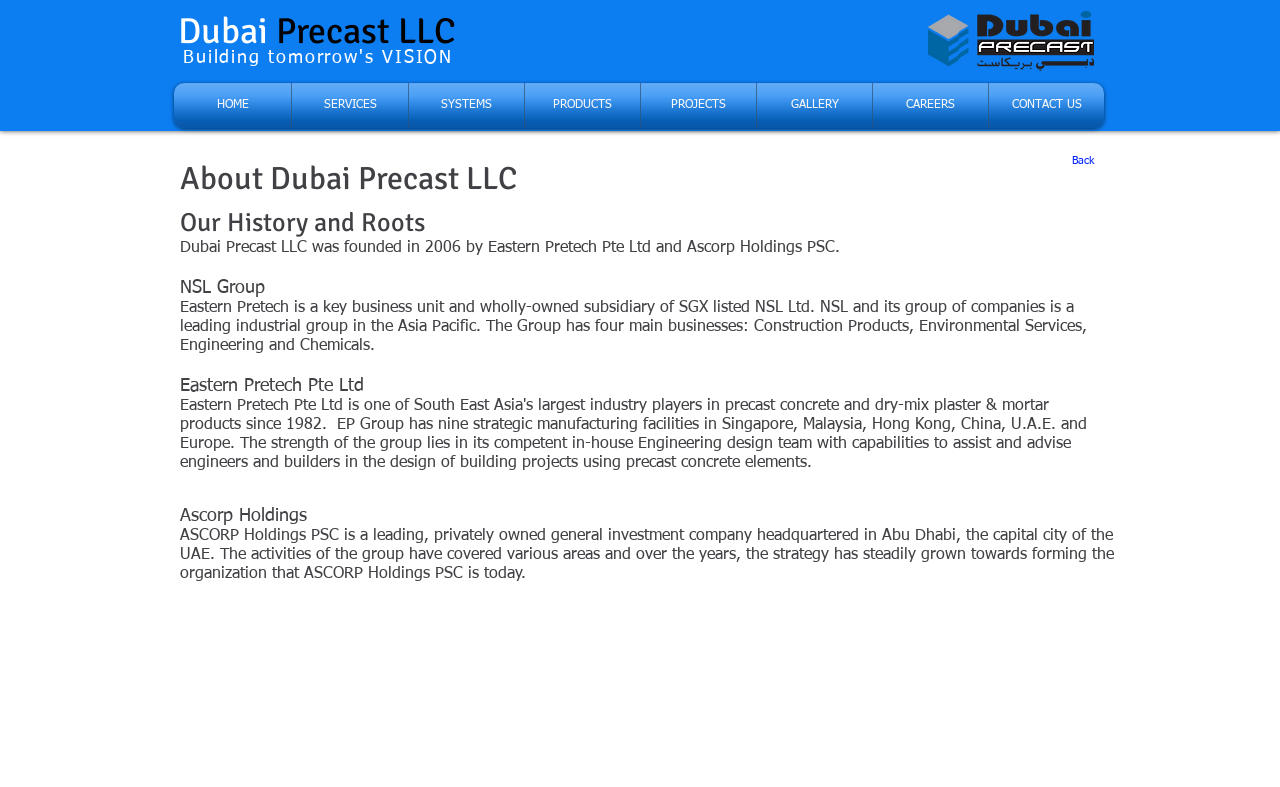Please mark the clickable region by giving the bounding box coordinates needed to complete this instruction: "Click CONTACT US".

[0.777, 0.105, 0.859, 0.163]